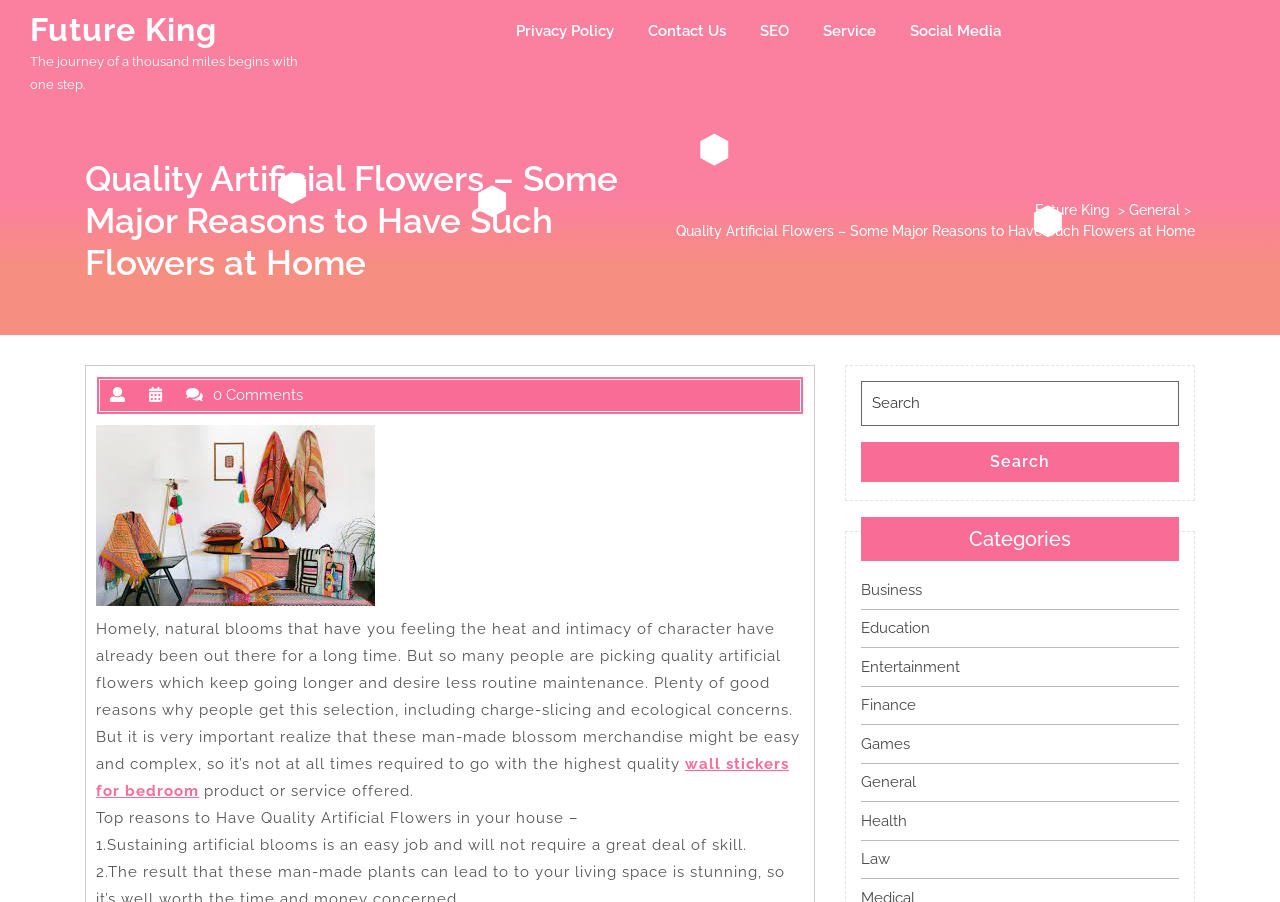What is the quote mentioned at the top of the webpage?
Using the image as a reference, deliver a detailed and thorough answer to the question.

The quote 'The journey of a thousand miles begins with one step.' is mentioned at the top of the webpage, which suggests that the webpage is encouraging readers to take the first step towards something, in this case, learning about artificial flowers.